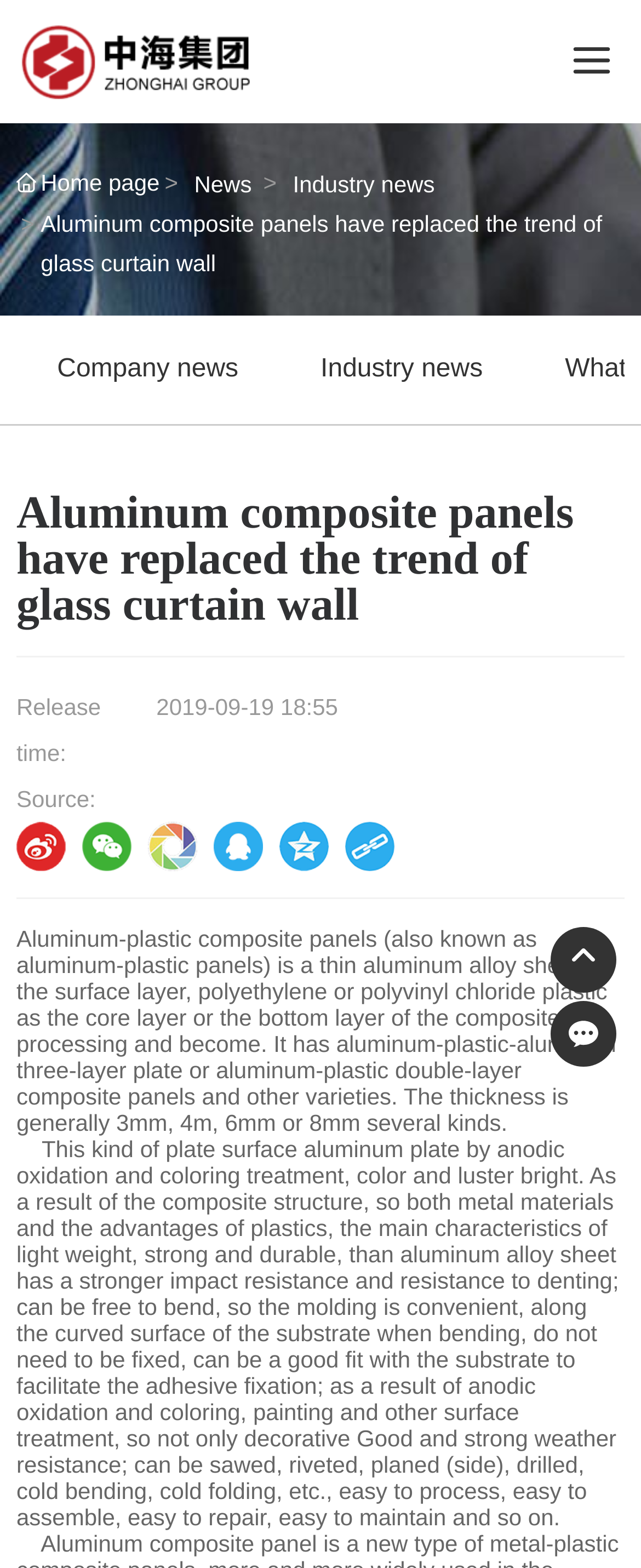Locate the UI element described by title="QQ空间" and provide its bounding box coordinates. Use the format (top-left x, top-left y, bottom-right x, bottom-right y) with all values as floating point numbers between 0 and 1.

[0.436, 0.524, 0.513, 0.556]